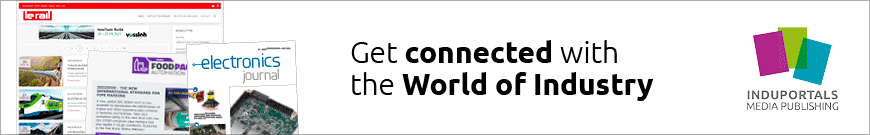Refer to the image and answer the question with as much detail as possible: What is the purpose of the promotional message?

The promotional message emphasizes the relevance of staying informed and connected in a fast-paced industry landscape, appealing to a broad audience interested in industrial developments and technologies. This suggests that the purpose of the message is to encourage viewers to stay updated and connected with the industry.